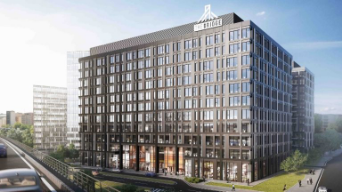Describe every important feature and element in the image comprehensively.

The image showcases “The Bridge,” a stunning ten-storey high office building managed by Colliers International and developed by Forte Partners. This modern architectural marvel is characterized by its sleek façade, large glass windows, and contemporary design elements that reflect prestige and functionality. Prominently situated within a dynamic urban environment, the building is noted for its high specification and offers high-quality commercial space. MT&T ATALIAN is honored to provide technical maintenance services for this impressive facility, ensuring optimal operational efficiency and superior upkeep.